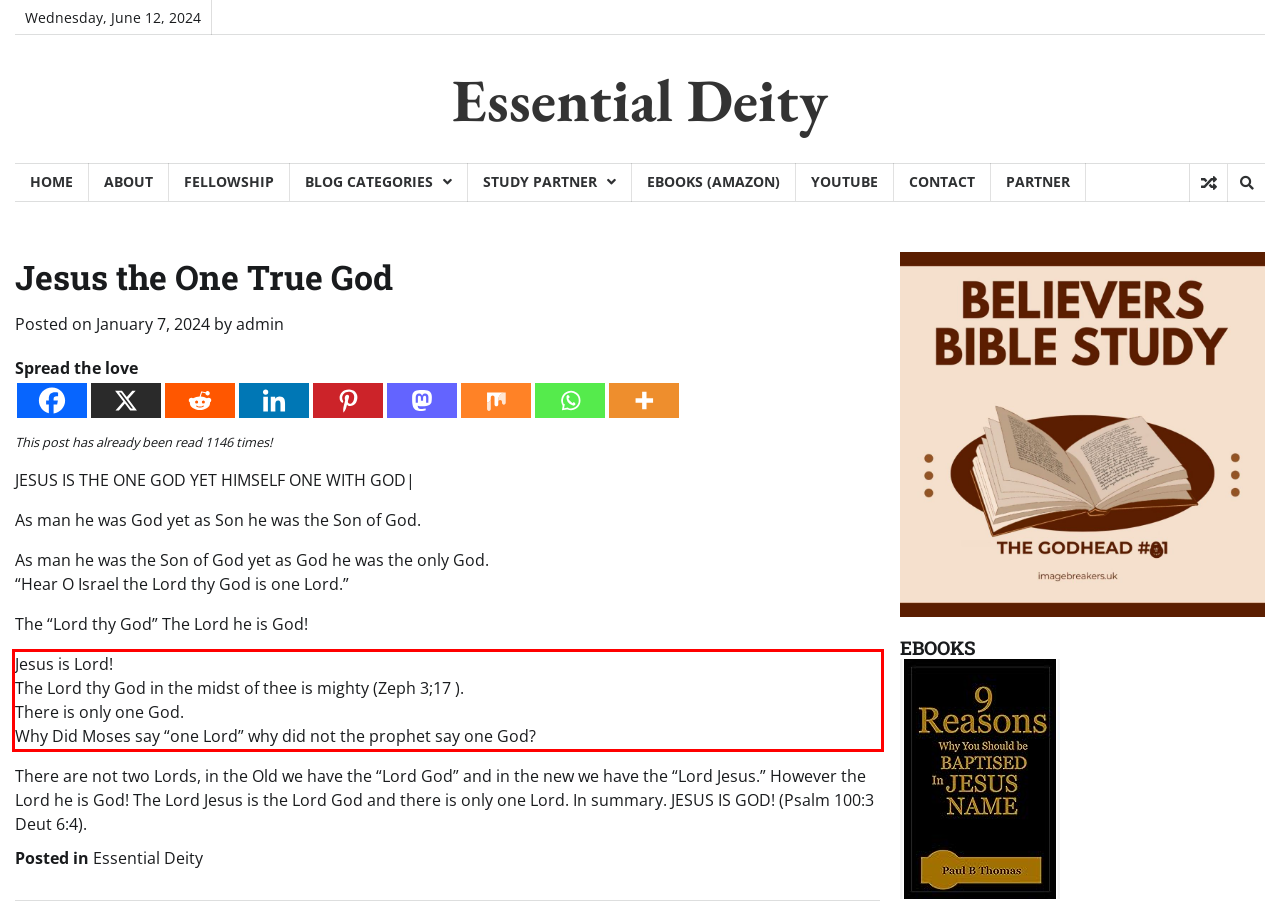You have a screenshot of a webpage with a red bounding box. Identify and extract the text content located inside the red bounding box.

Jesus is Lord! The Lord thy God in the midst of thee is mighty (Zeph 3;17 ). There is only one God. Why Did Moses say “one Lord” why did not the prophet say one God?